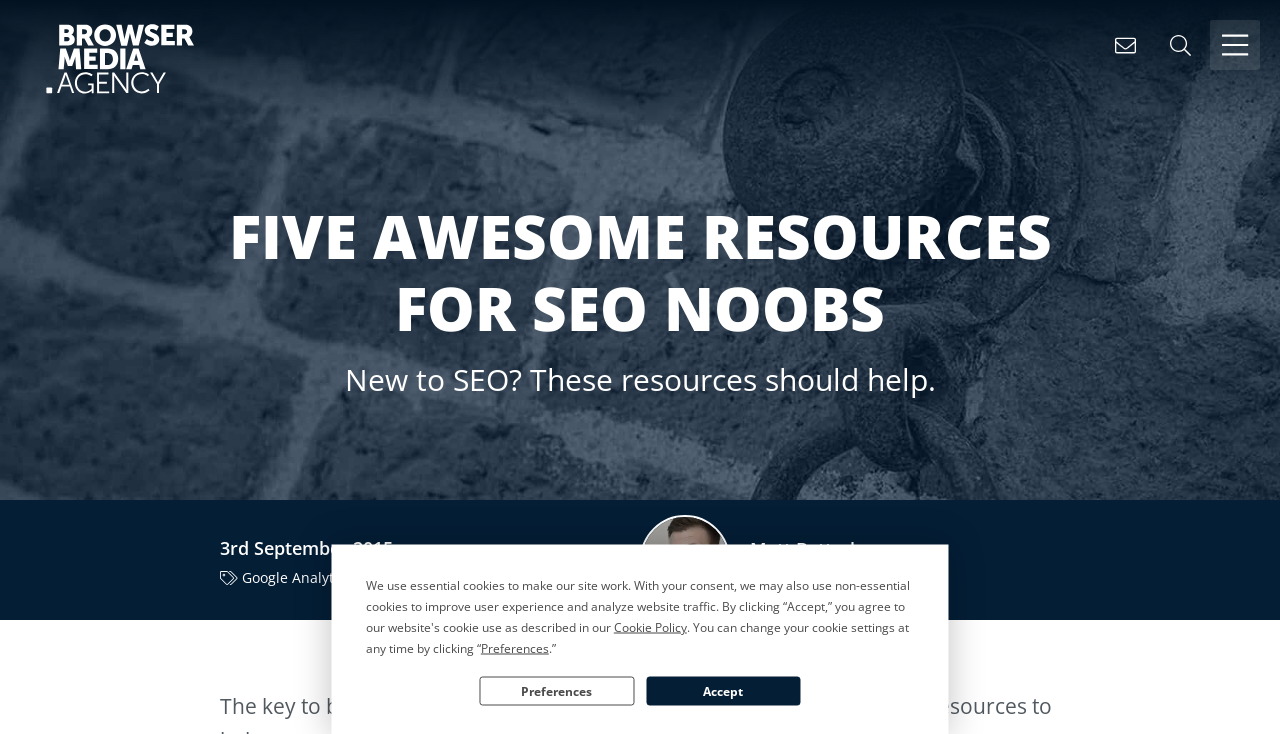Reply to the question with a single word or phrase:
What is the name of the analytics tool mentioned in the article?

Google Analytics